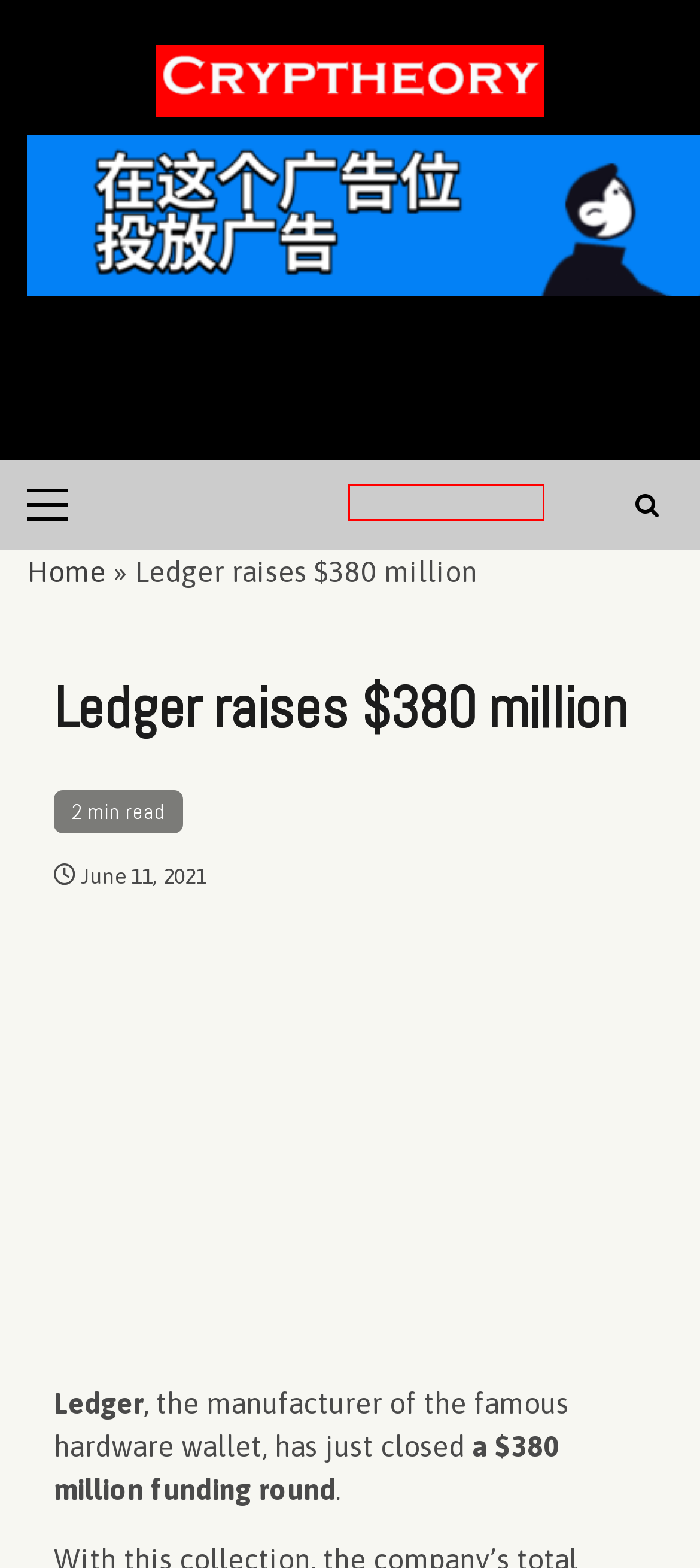Look at the screenshot of a webpage that includes a red bounding box around a UI element. Select the most appropriate webpage description that matches the page seen after clicking the highlighted element. Here are the candidates:
A. Cryptocurrency - Cryptheory - Just Crypto
B. Economic Calendar - Cryptheory - Just Crypto
C. cryptheory news Archives - Cryptheory - Just Crypto
D. Cryptocurrency prices - Cryptheory - Just Crypto
E. Solana Price Prediction 2023-2032: Is SOL a Good Investment? - Cryptheory - Just Crypto
F. Crypto Exchanges Info - Cryptheory - Just Crypto
G. Best BTC Wallets [current_date format=Y] - Cryptheory - Just Crypto
H. Cryptheory - Just Crypto

A